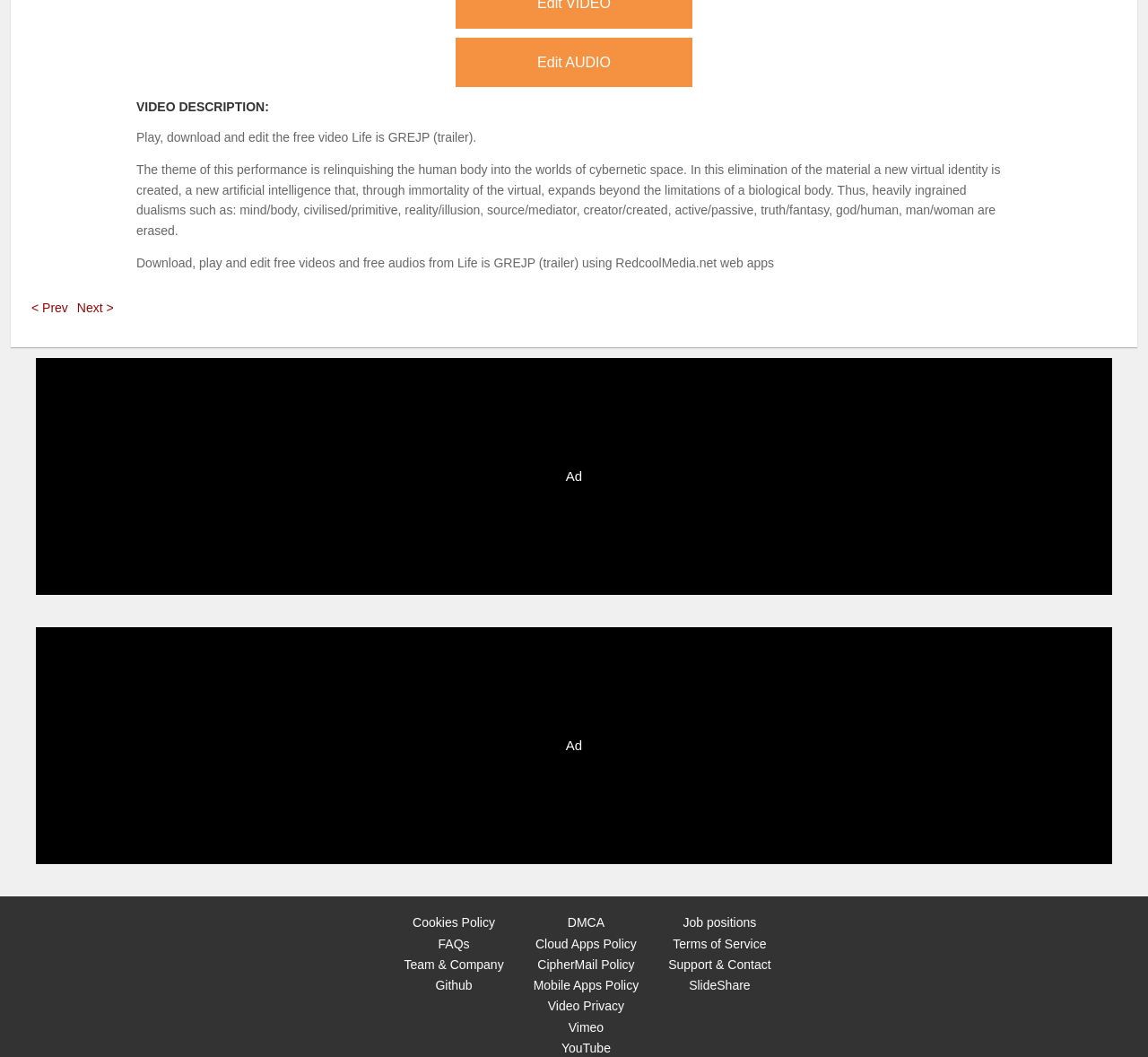Given the element description, predict the bounding box coordinates in the format (top-left x, top-left y, bottom-right x, bottom-right y). Make sure all values are between 0 and 1. Here is the element description: April 4, 2023

None